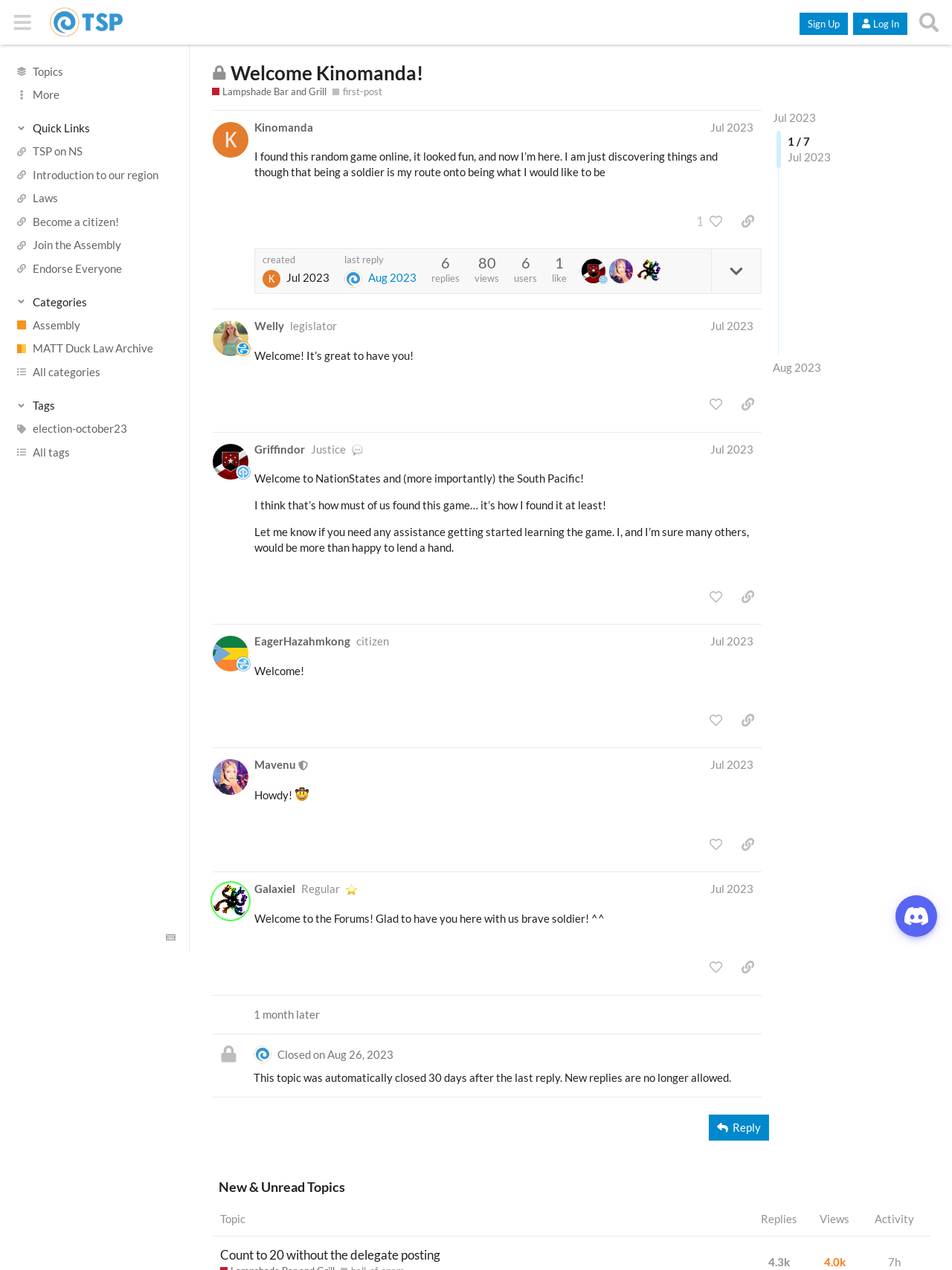Determine the bounding box coordinates of the clickable element to complete this instruction: "Click the 'Introduction to our region' link". Provide the coordinates in the format of four float numbers between 0 and 1, [left, top, right, bottom].

[0.0, 0.128, 0.199, 0.147]